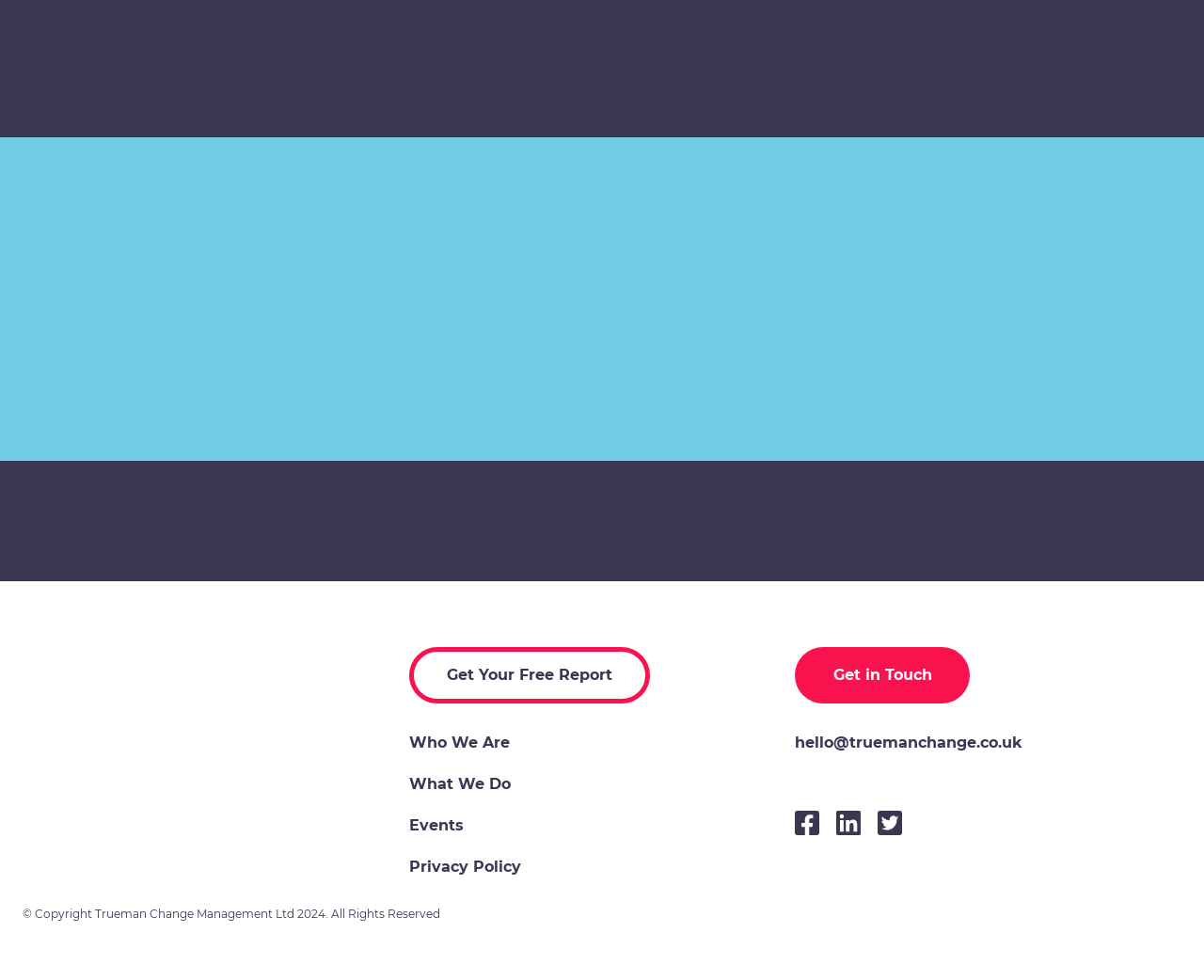Respond to the following query with just one word or a short phrase: 
What social media platforms does the company have?

Facebook, Linkedin, Twitter, Instagram, Youtube